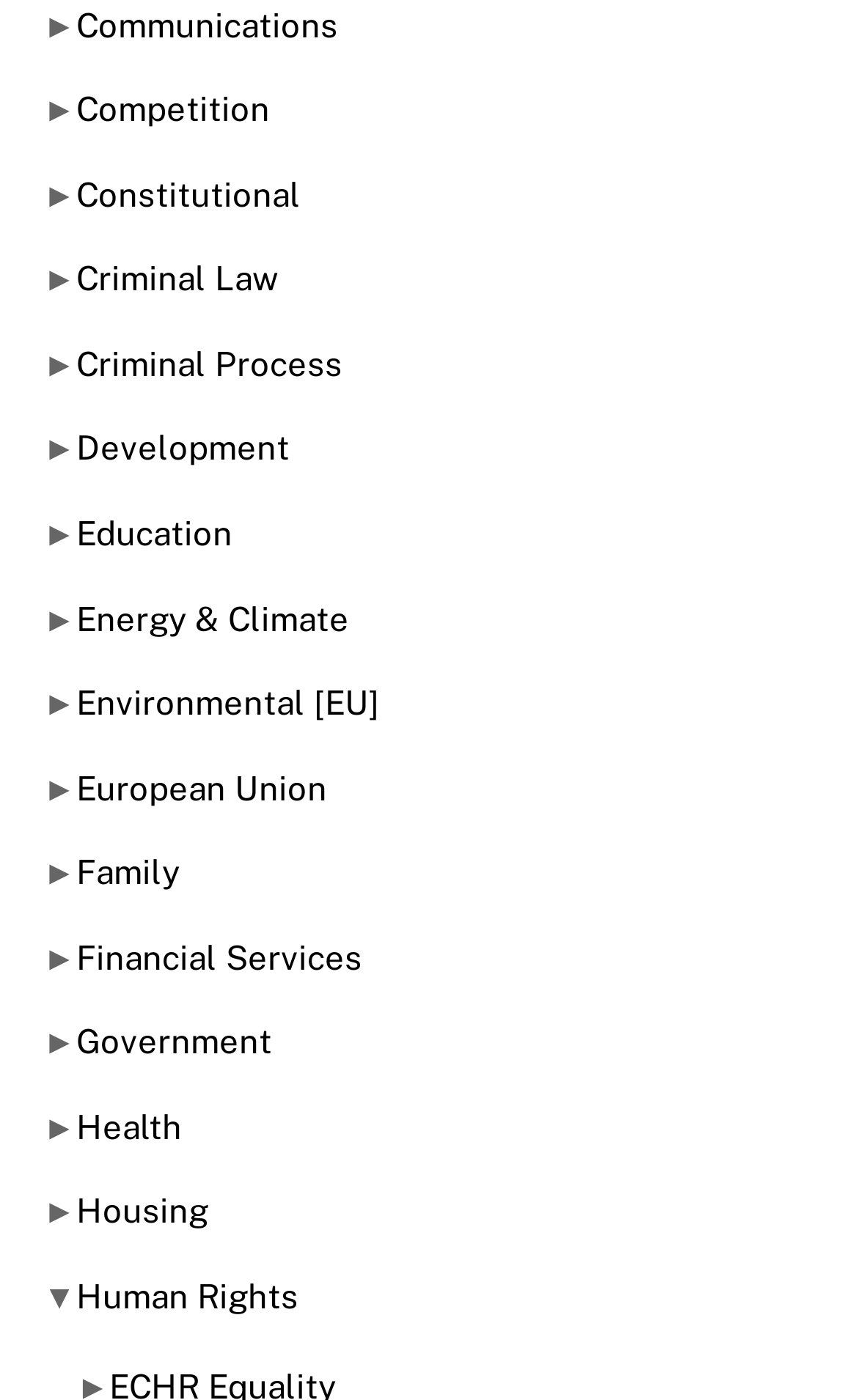Please find the bounding box coordinates in the format (top-left x, top-left y, bottom-right x, bottom-right y) for the given element description. Ensure the coordinates are floating point numbers between 0 and 1. Description: Criminal Law

[0.089, 0.186, 0.324, 0.213]